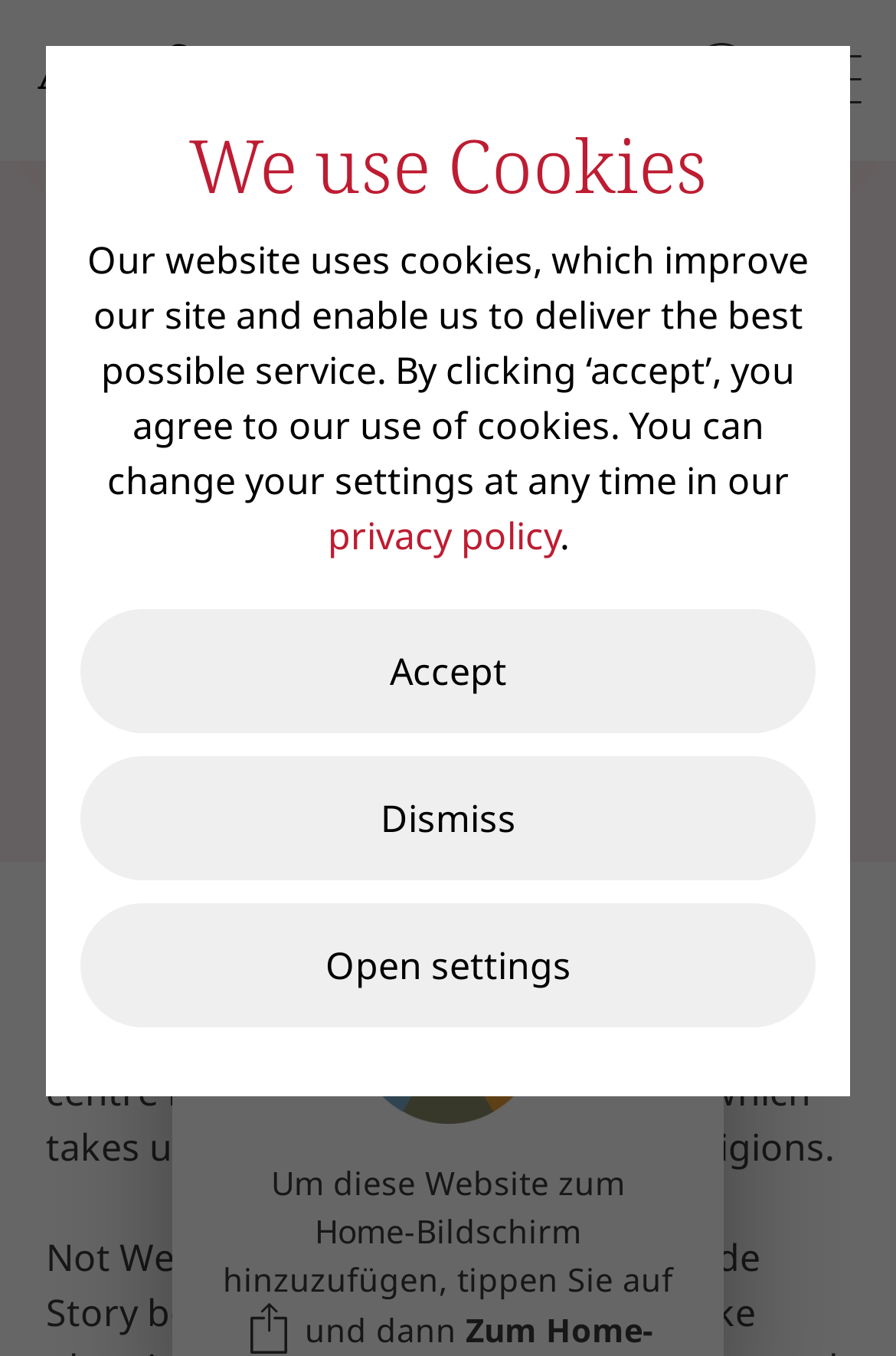Answer the question using only a single word or phrase: 
In which year was the article published?

2013